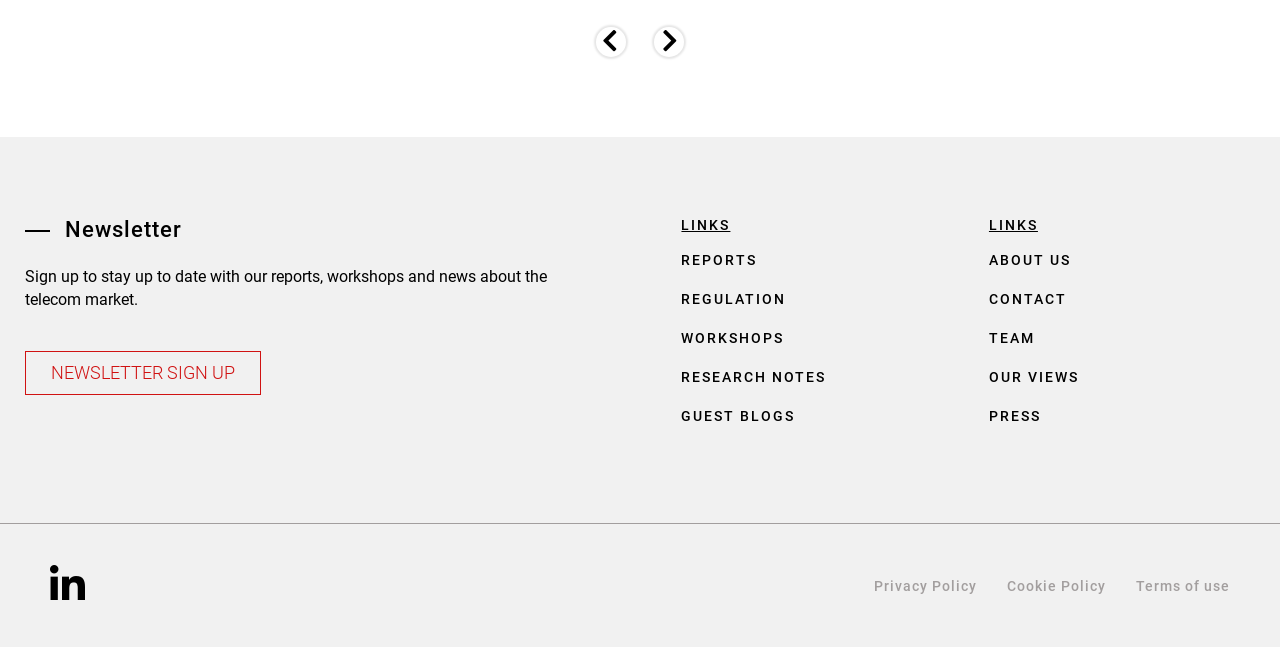Determine the coordinates of the bounding box that should be clicked to complete the instruction: "Read about us". The coordinates should be represented by four float numbers between 0 and 1: [left, top, right, bottom].

[0.773, 0.389, 0.837, 0.413]